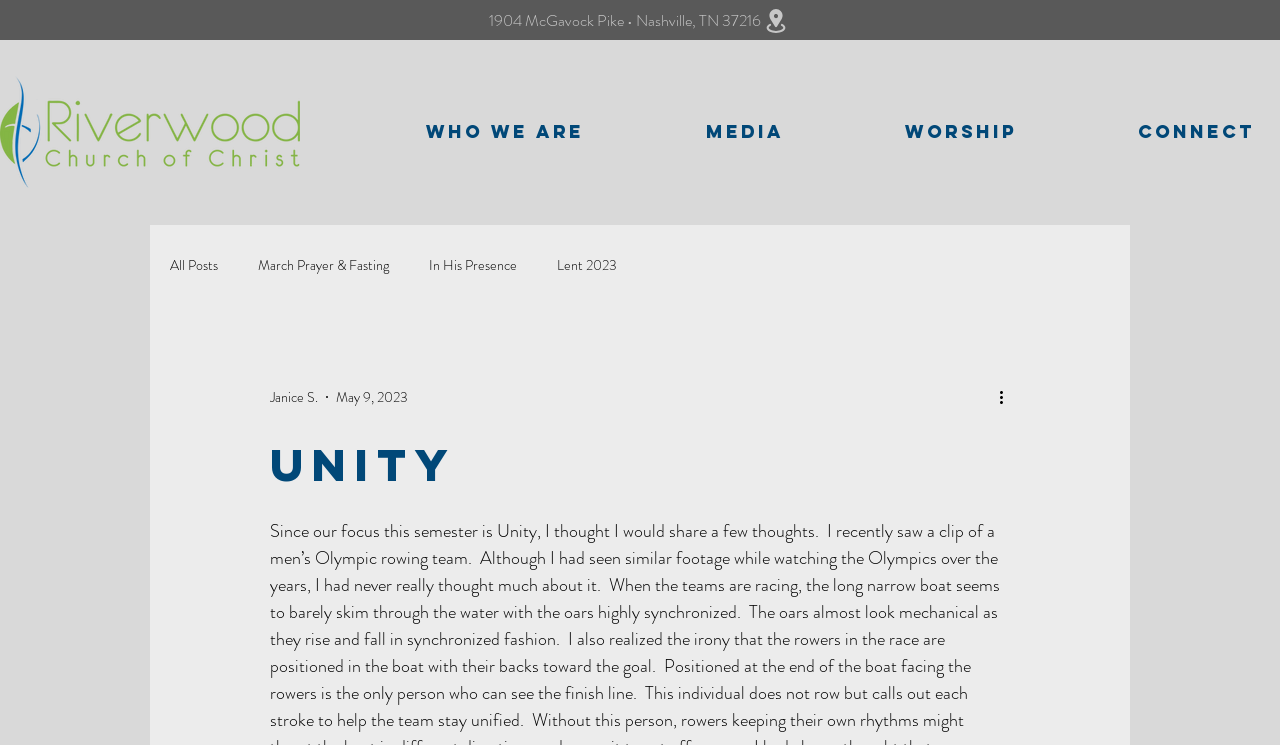Please determine the bounding box coordinates of the element's region to click for the following instruction: "Click the 'Unity' heading".

[0.211, 0.585, 0.789, 0.662]